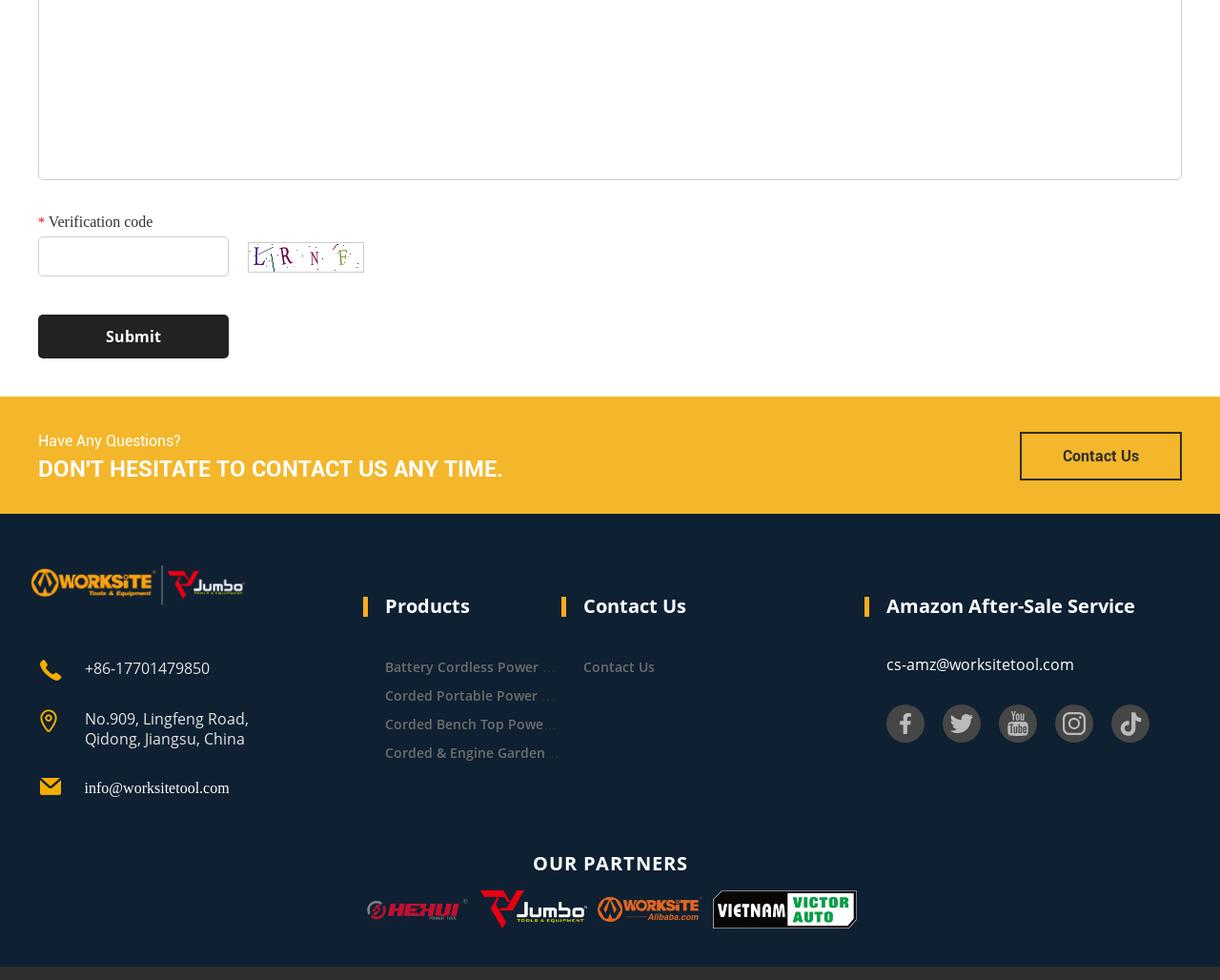Give a short answer using one word or phrase for the question:
What is the phone number listed on the webpage?

+86-17701479850